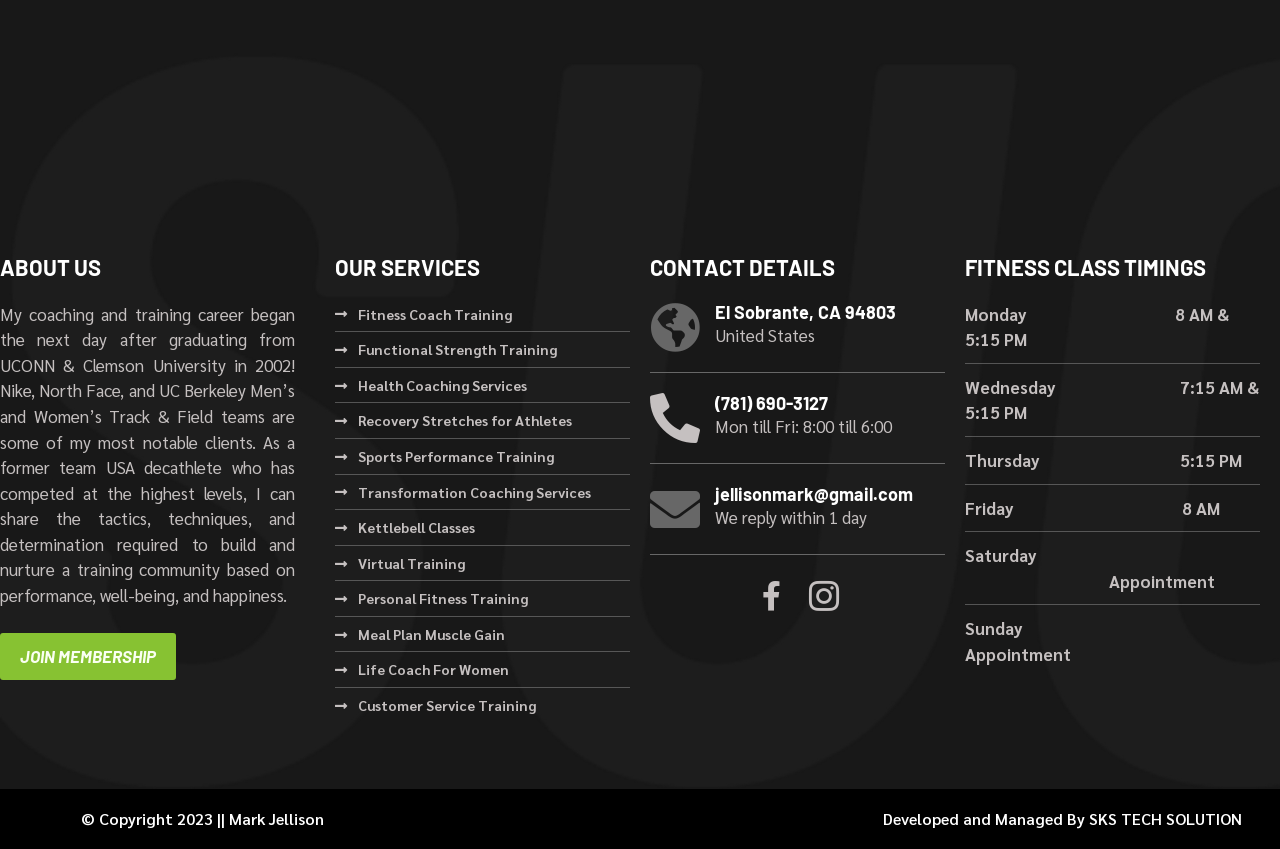Please locate the bounding box coordinates of the element's region that needs to be clicked to follow the instruction: "View Fitness Coach Training". The bounding box coordinates should be provided as four float numbers between 0 and 1, i.e., [left, top, right, bottom].

[0.262, 0.355, 0.492, 0.385]